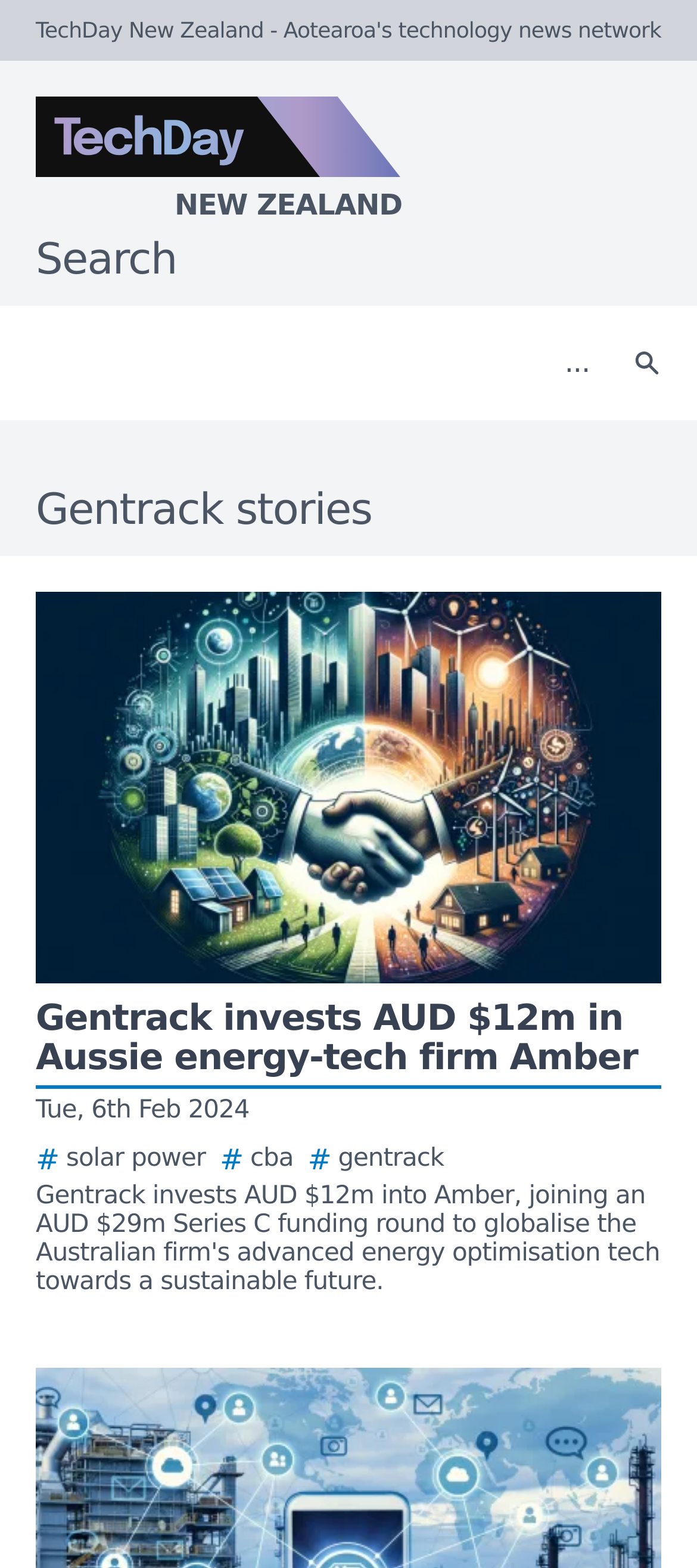Answer the question using only one word or a concise phrase: What is the topic of the first story?

Gentrack invests in energy-tech firm